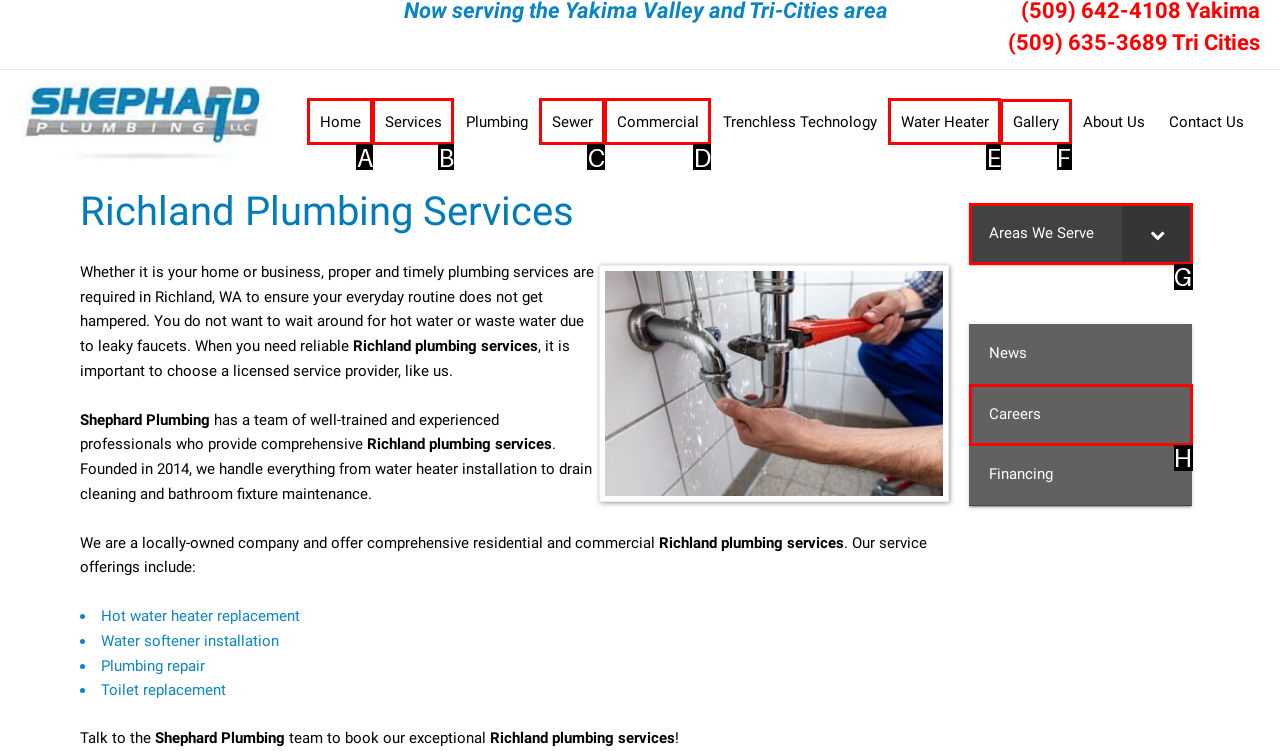Pick the right letter to click to achieve the task: View the gallery
Answer with the letter of the correct option directly.

F